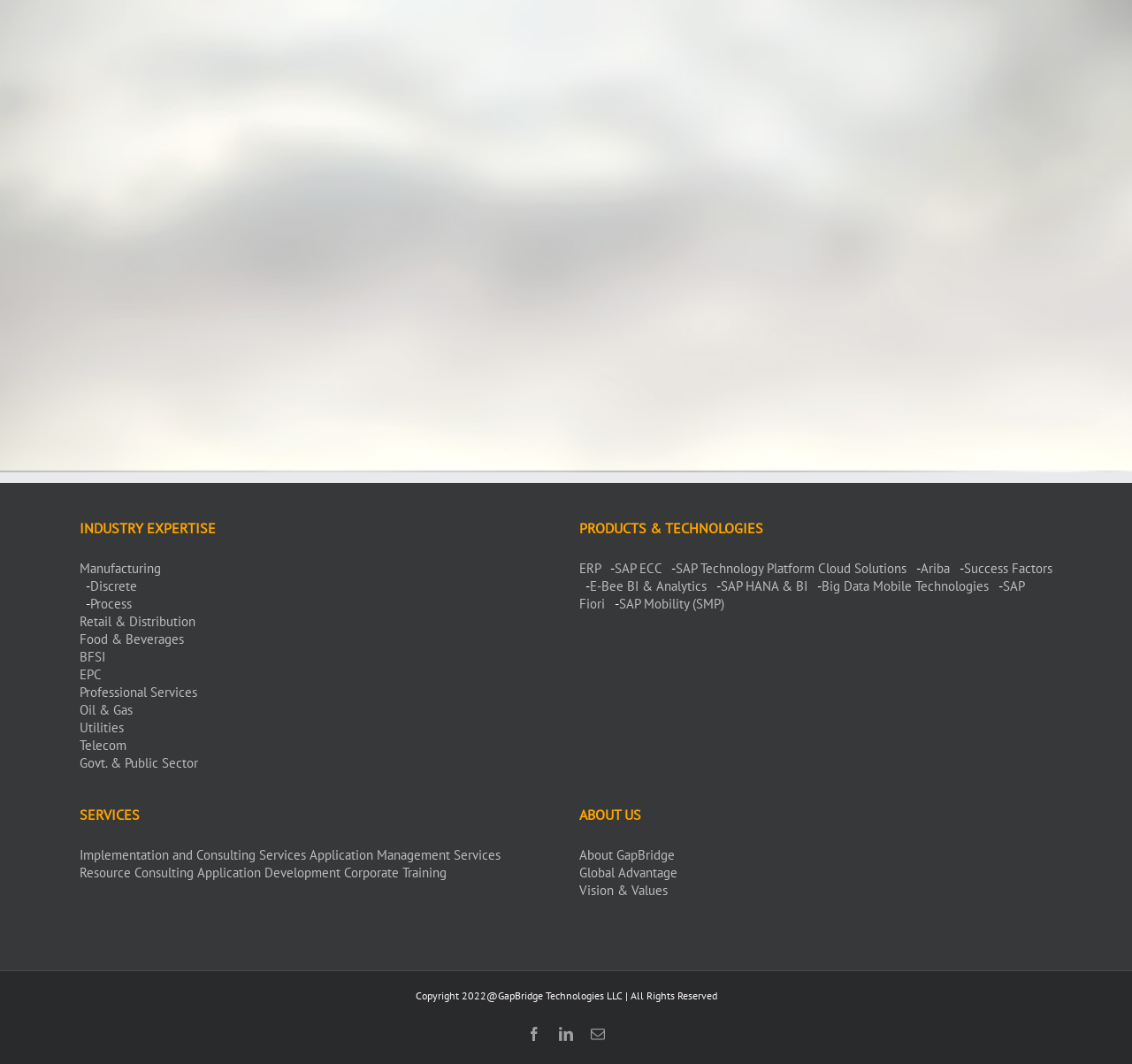What is the last link under the 'SERVICES' category?
Please provide a single word or phrase as your answer based on the screenshot.

Corporate Training